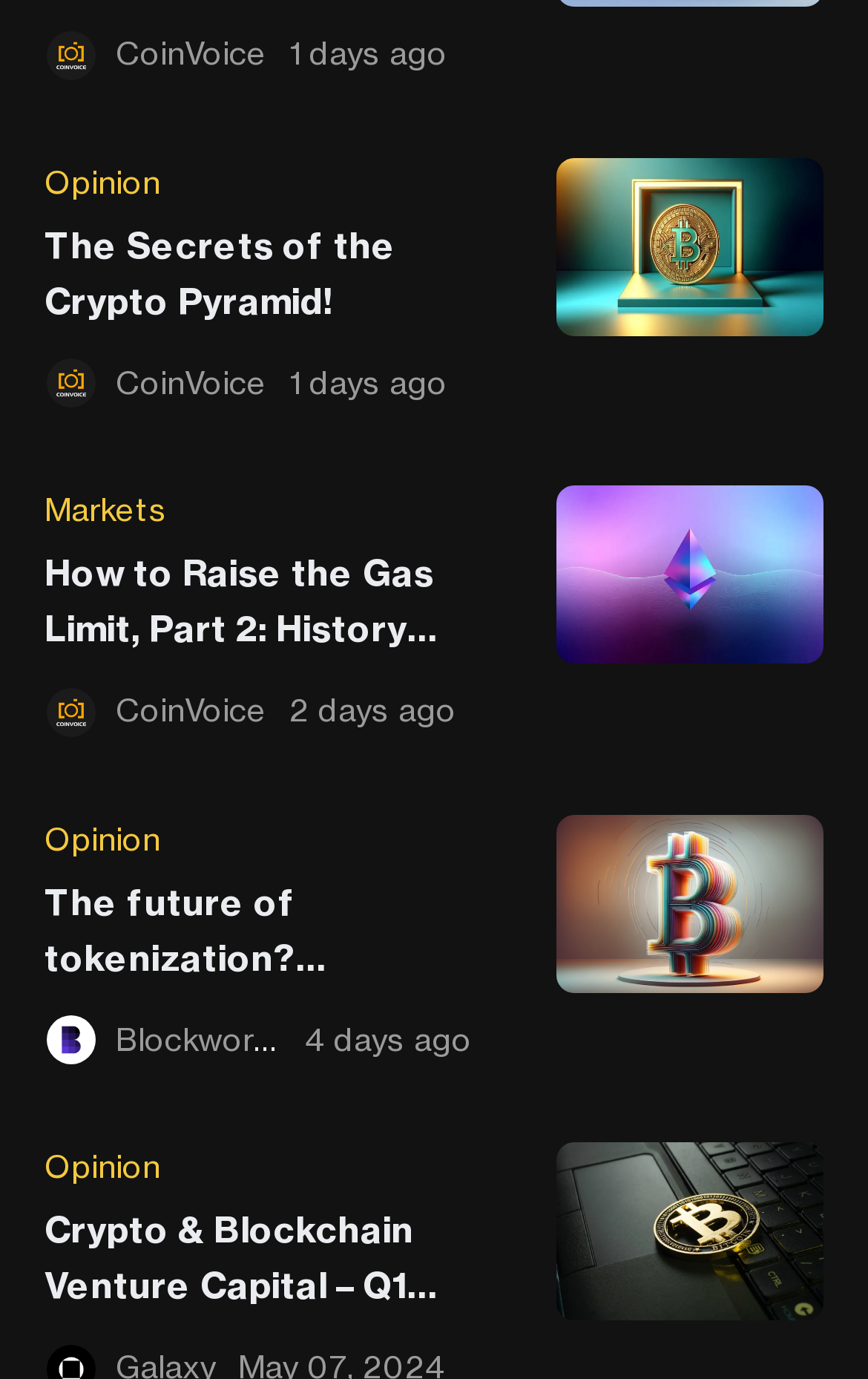Can you pinpoint the bounding box coordinates for the clickable element required for this instruction: "View the image of 'How to Raise the Gas Limit, Part 2: History Growth'"? The coordinates should be four float numbers between 0 and 1, i.e., [left, top, right, bottom].

[0.641, 0.114, 0.949, 0.243]